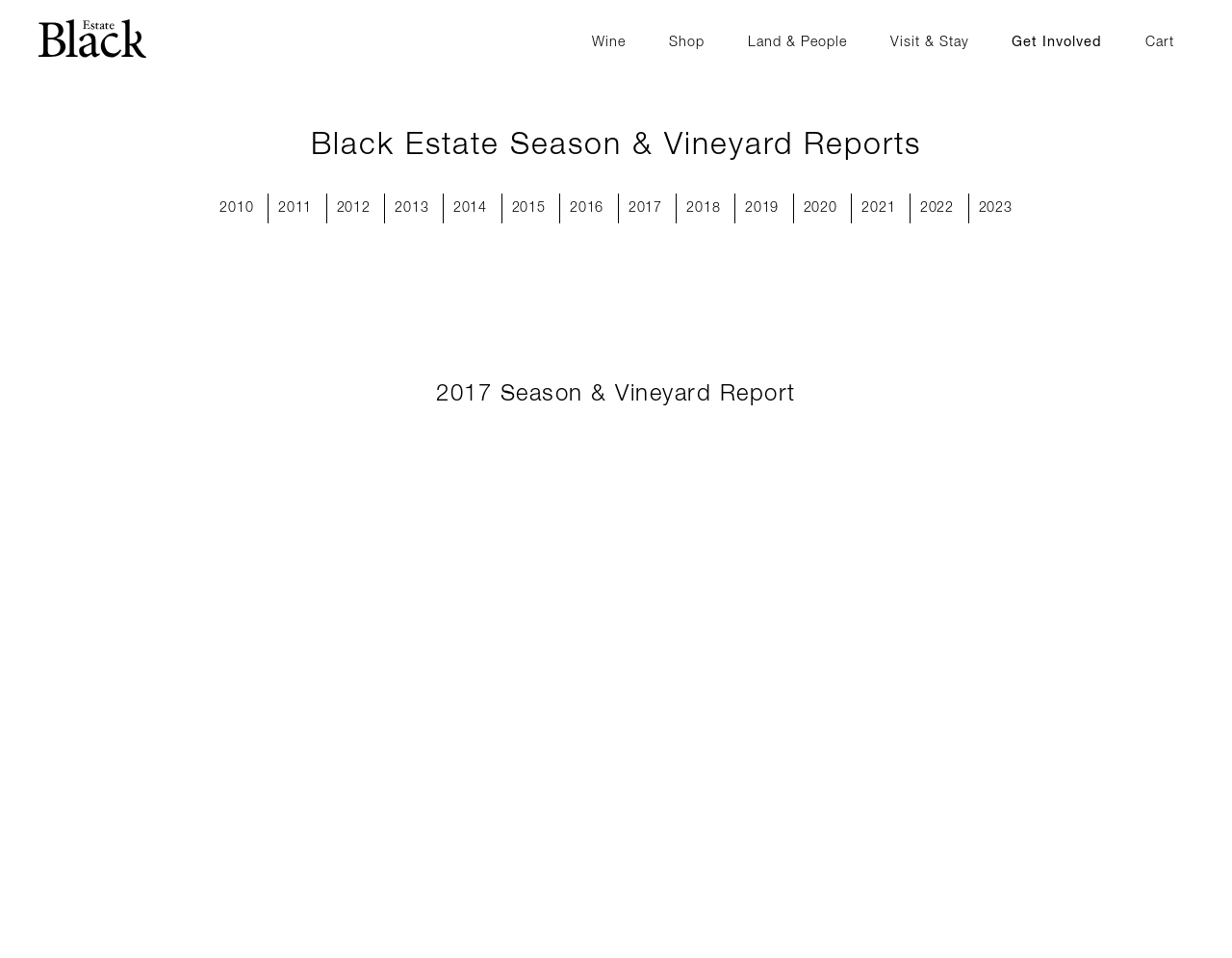Please find the bounding box coordinates of the element that needs to be clicked to perform the following instruction: "check Cart". The bounding box coordinates should be four float numbers between 0 and 1, represented as [left, top, right, bottom].

[0.93, 0.034, 0.953, 0.056]